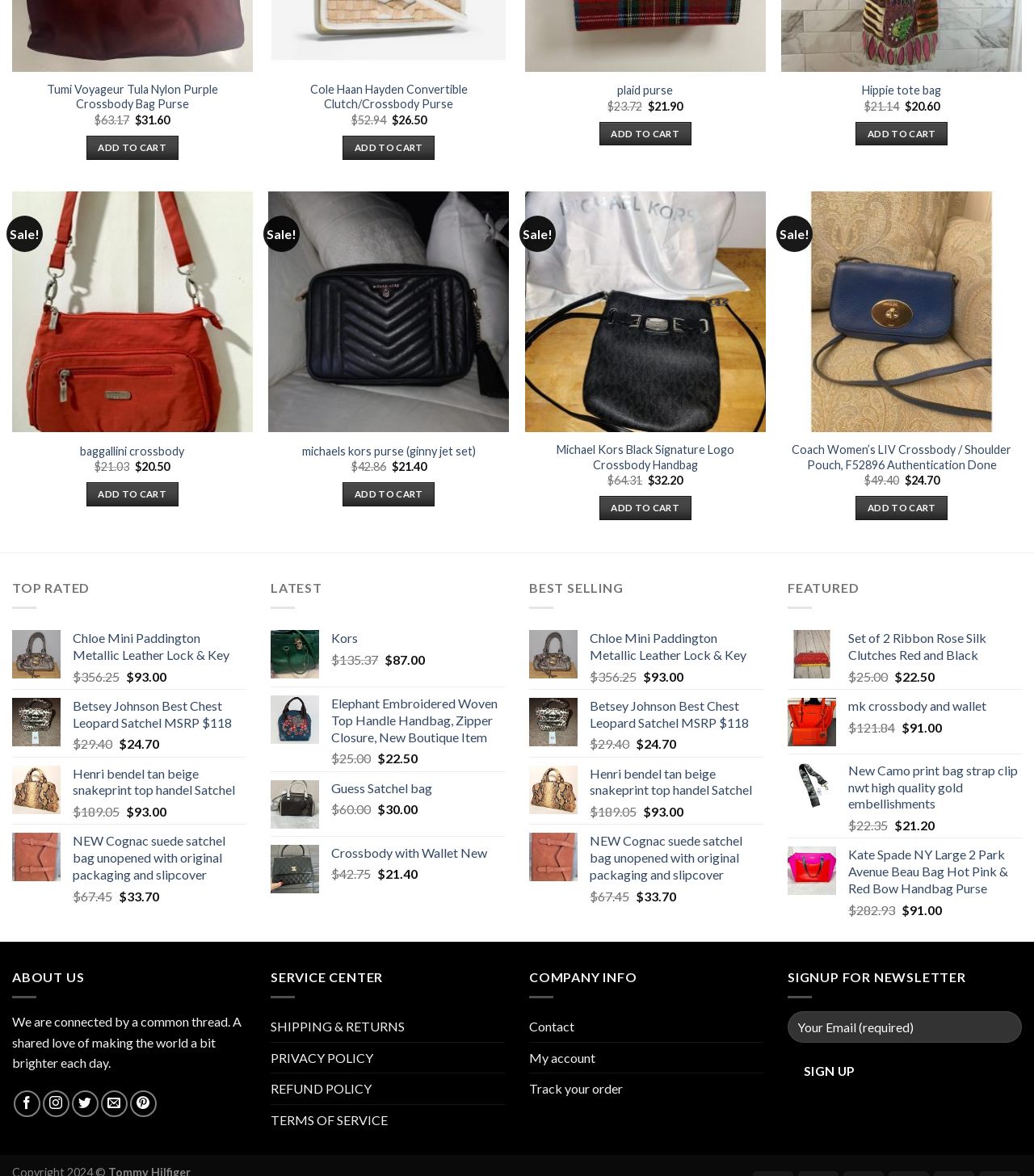Determine the bounding box for the UI element that matches this description: "Add to cart".

[0.827, 0.422, 0.917, 0.442]